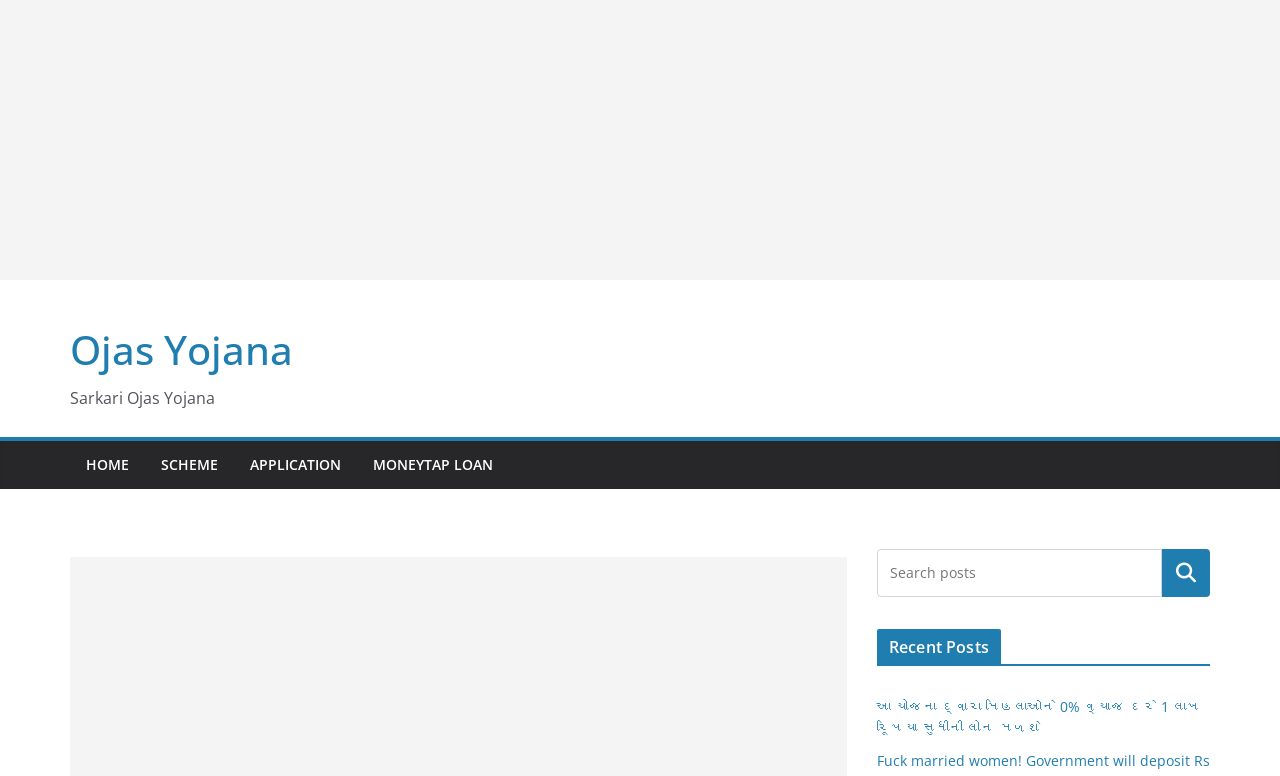Please specify the bounding box coordinates of the region to click in order to perform the following instruction: "search for something".

[0.685, 0.707, 0.908, 0.77]